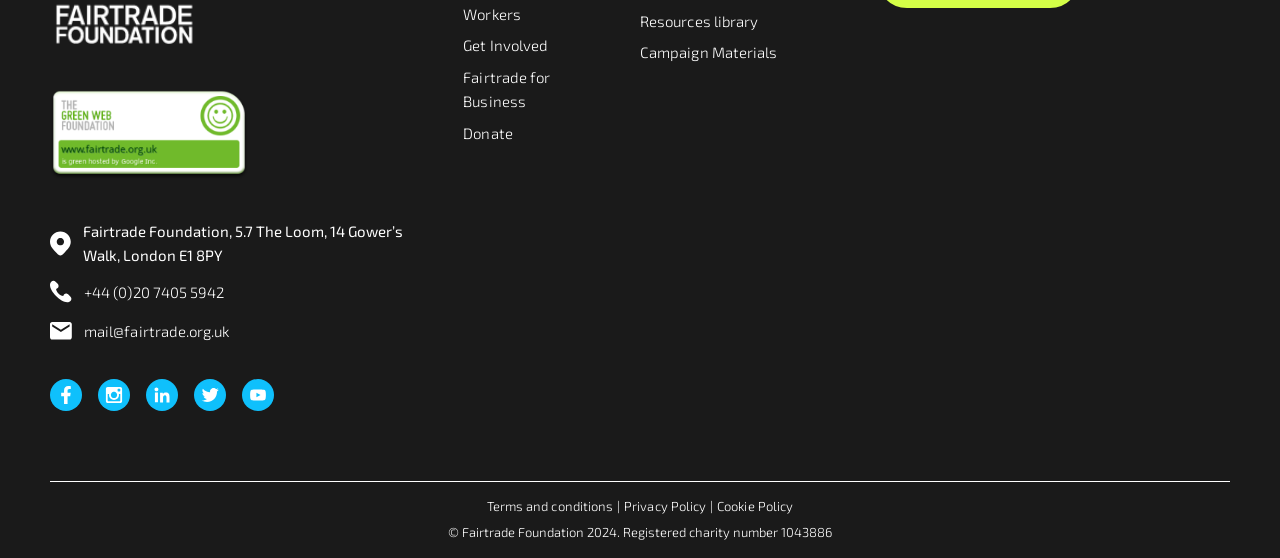Please provide the bounding box coordinates in the format (top-left x, top-left y, bottom-right x, bottom-right y). Remember, all values are floating point numbers between 0 and 1. What is the bounding box coordinate of the region described as: Terms and conditions

[0.38, 0.89, 0.488, 0.925]